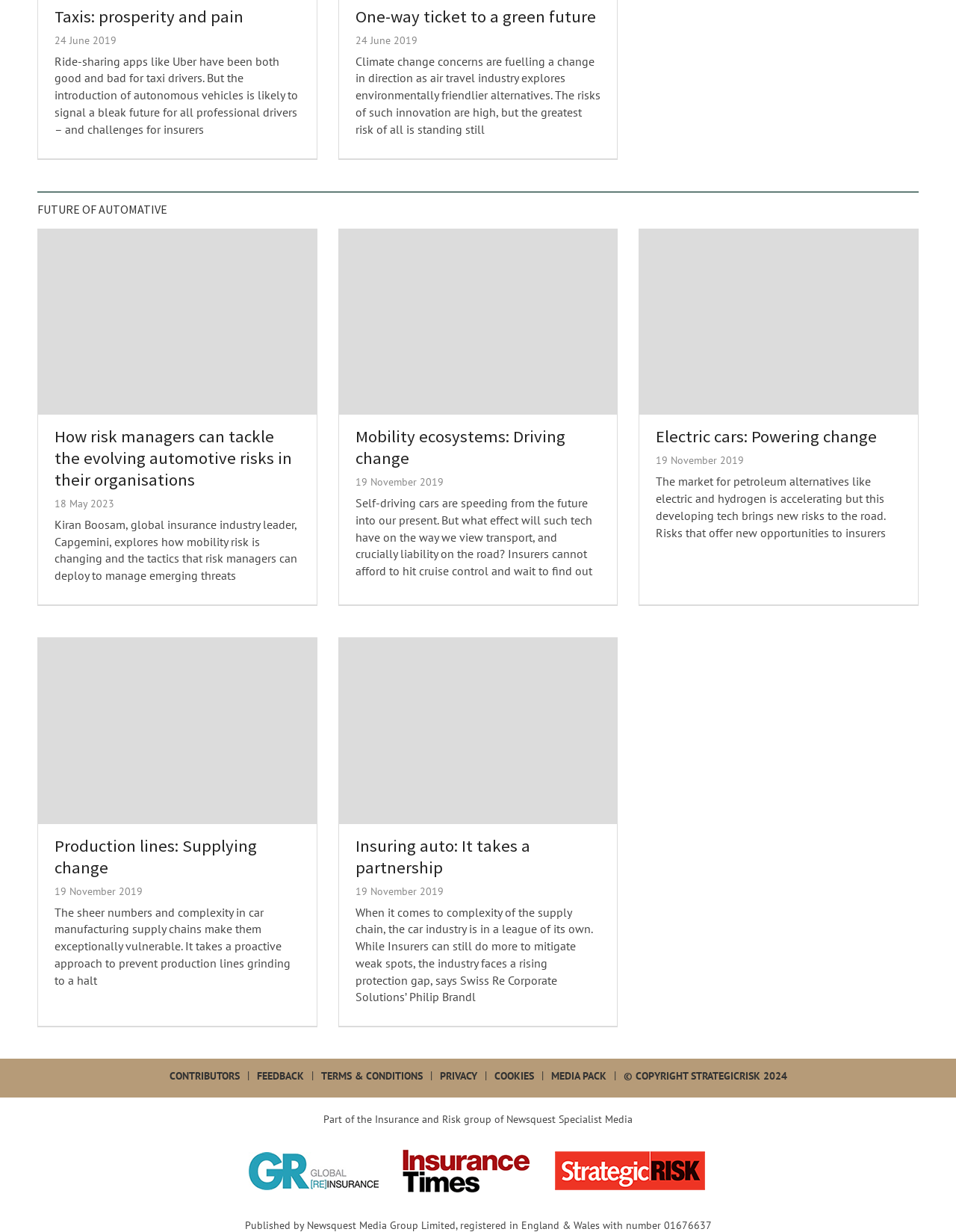Find the bounding box coordinates of the element I should click to carry out the following instruction: "Read 'How risk managers can tackle the evolving automotive risks in their organisations'".

[0.057, 0.346, 0.305, 0.398]